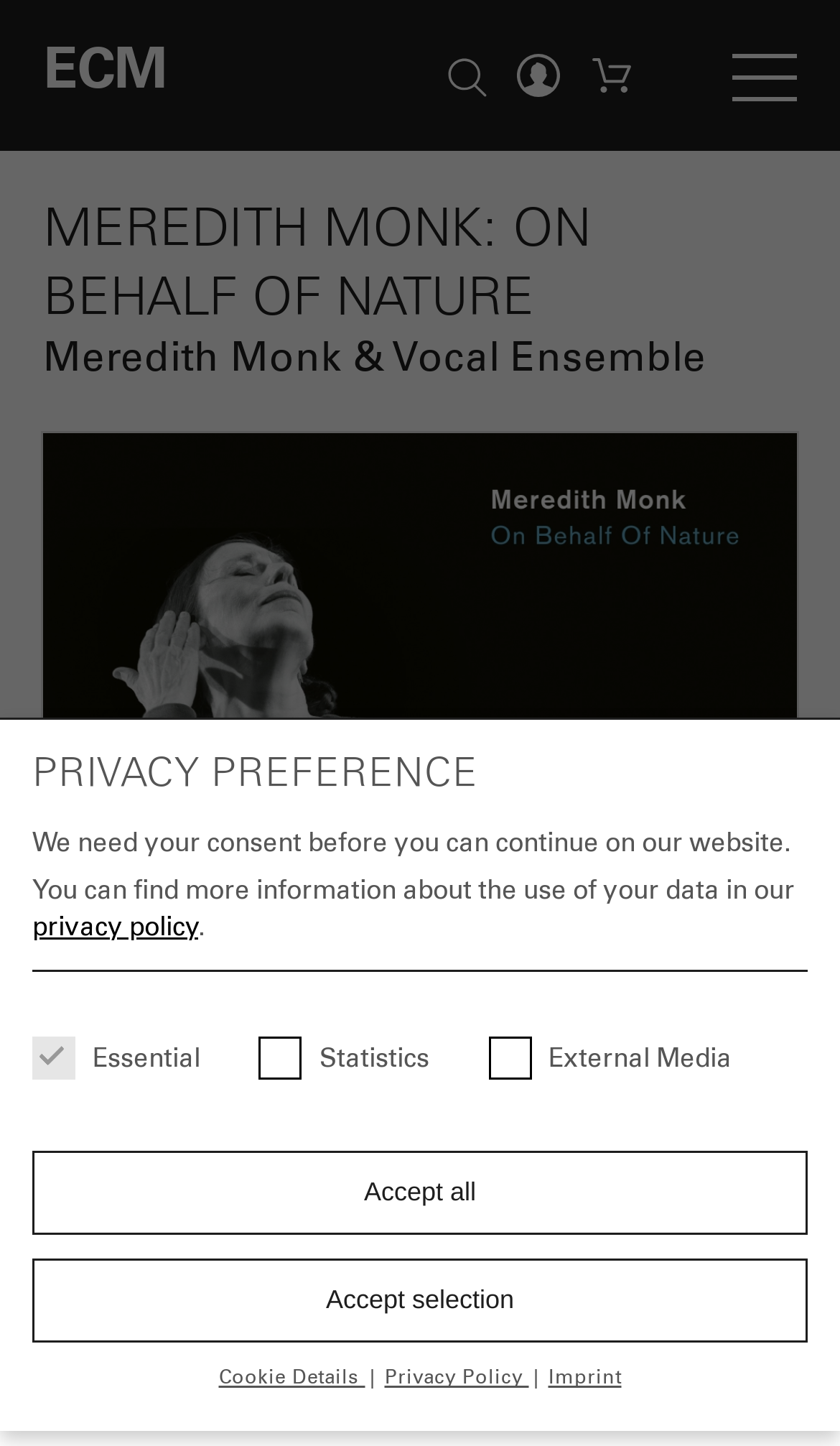Kindly determine the bounding box coordinates of the area that needs to be clicked to fulfill this instruction: "Click the ECM link".

[0.051, 0.025, 0.2, 0.08]